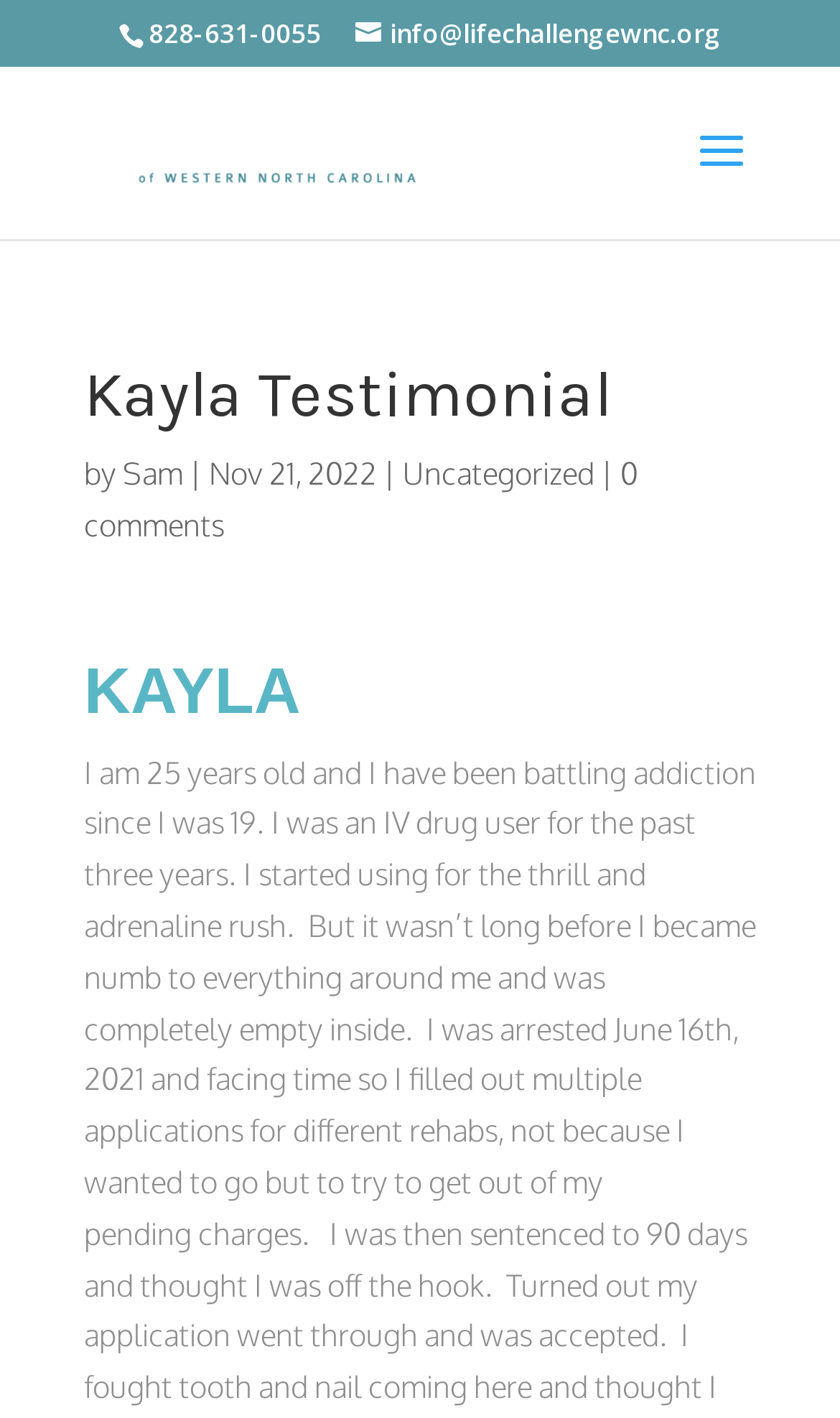Examine the image carefully and respond to the question with a detailed answer: 
What was Kayla arrested for?

I found the reason for Kayla's arrest by looking at the static text element with the bounding box coordinates [0.1, 0.856, 0.377, 0.882], which contains the text 'pending charges'.